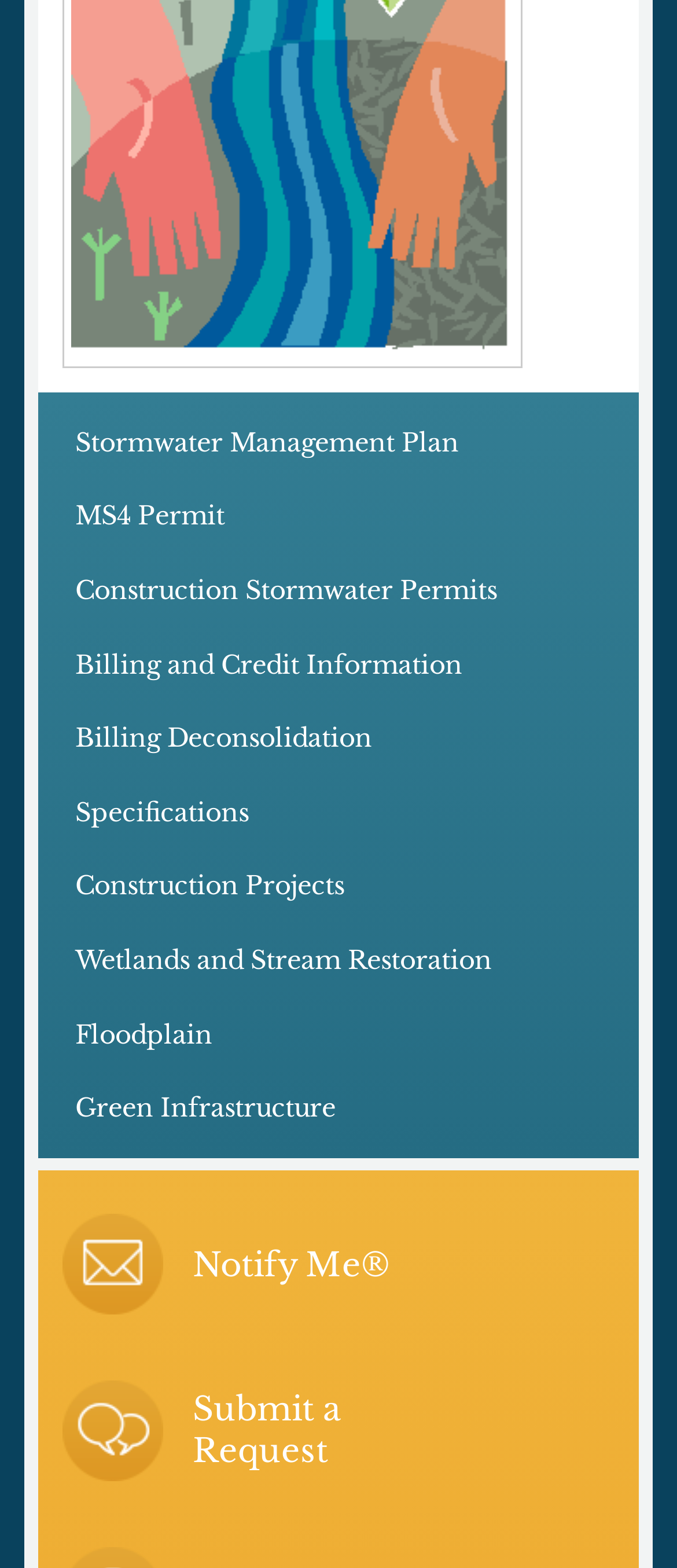Give a one-word or one-phrase response to the question: 
What is the first menu item?

Stormwater Management Plan